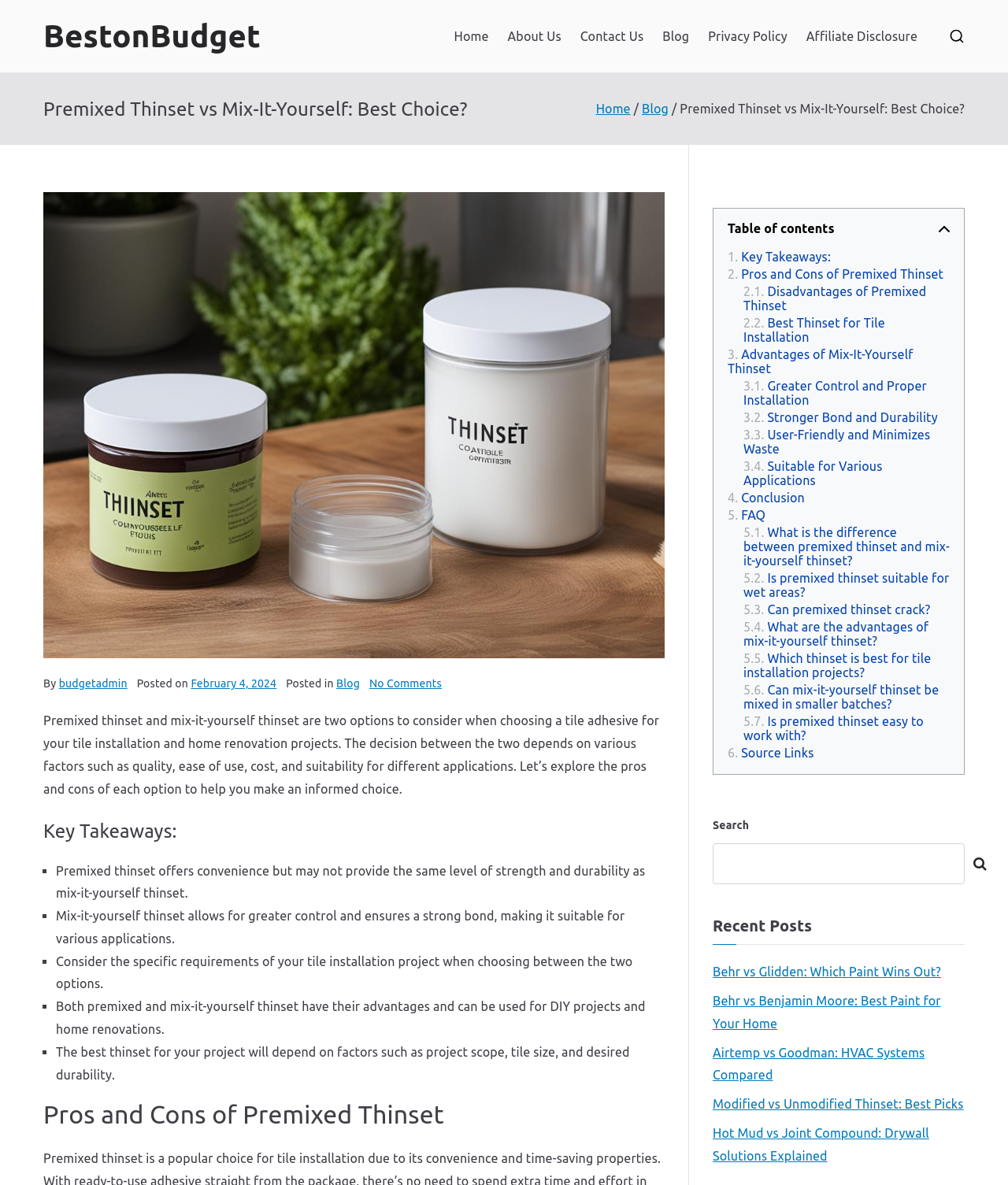What is the main heading displayed on the webpage? Please provide the text.

Premixed Thinset vs Mix-It-Yourself: Best Choice?